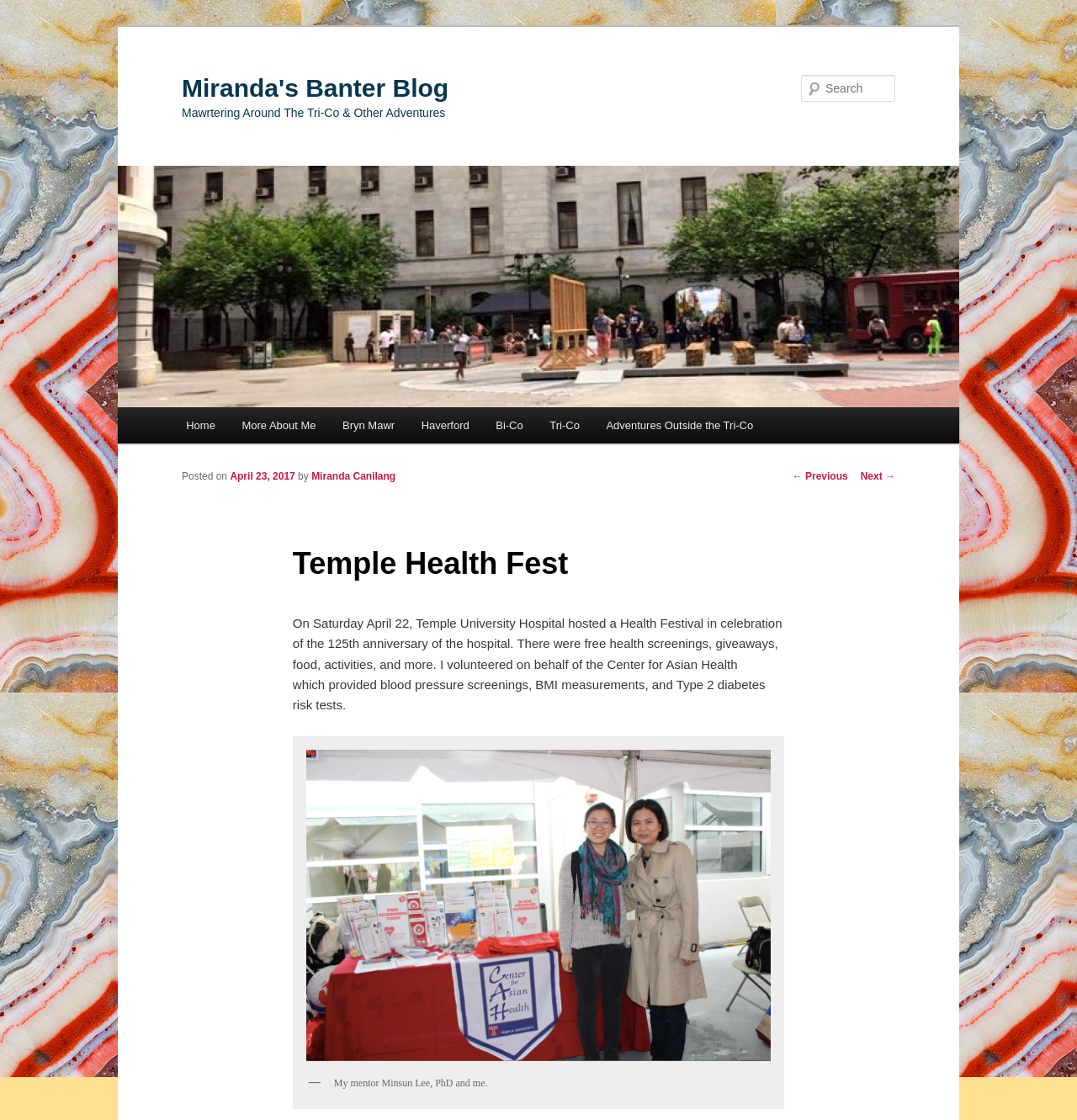Locate the bounding box for the described UI element: "Miranda Canilang". Ensure the coordinates are four float numbers between 0 and 1, formatted as [left, top, right, bottom].

[0.289, 0.42, 0.367, 0.431]